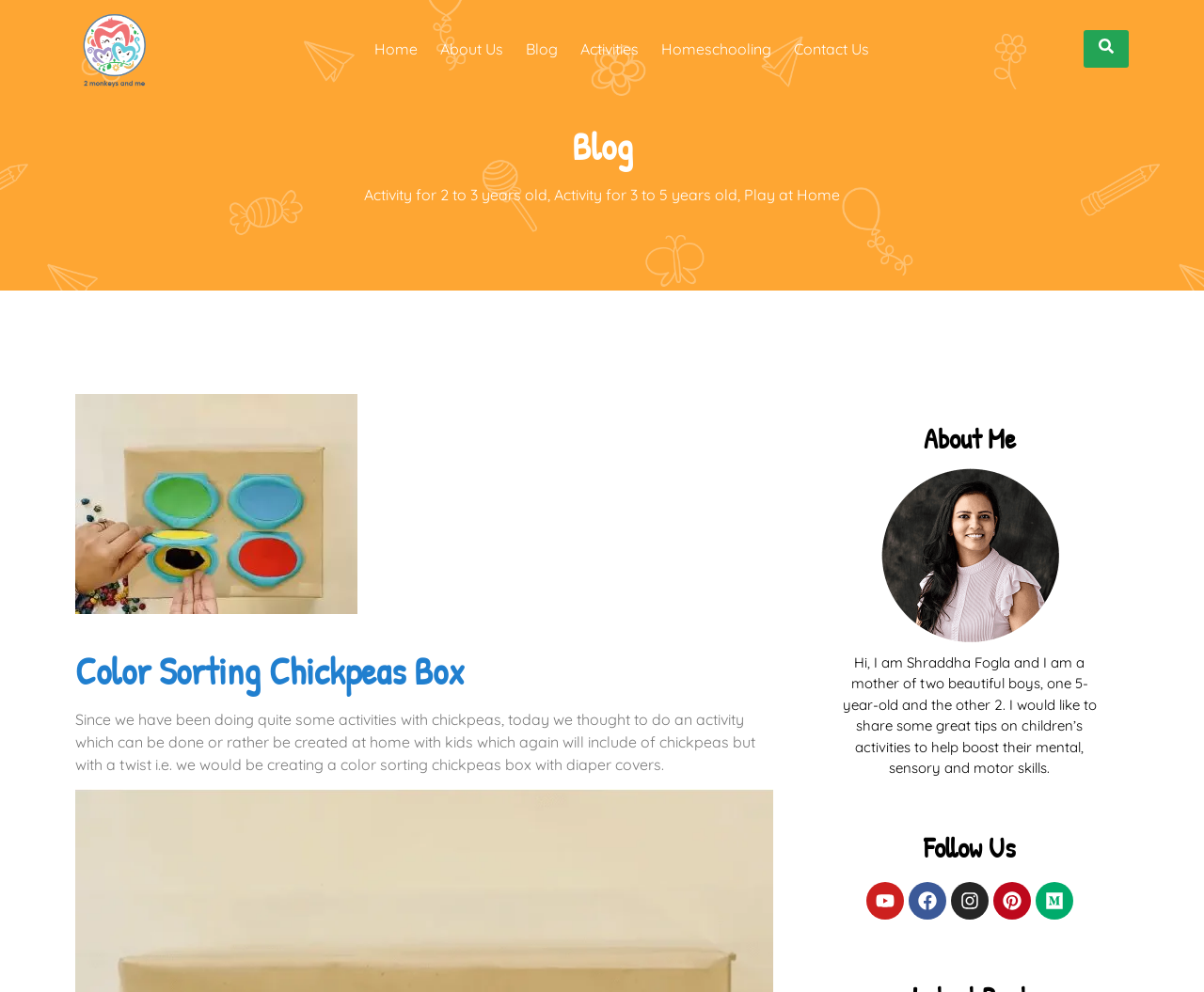Give a one-word or phrase response to the following question: How many social media platforms are listed to follow the author?

5